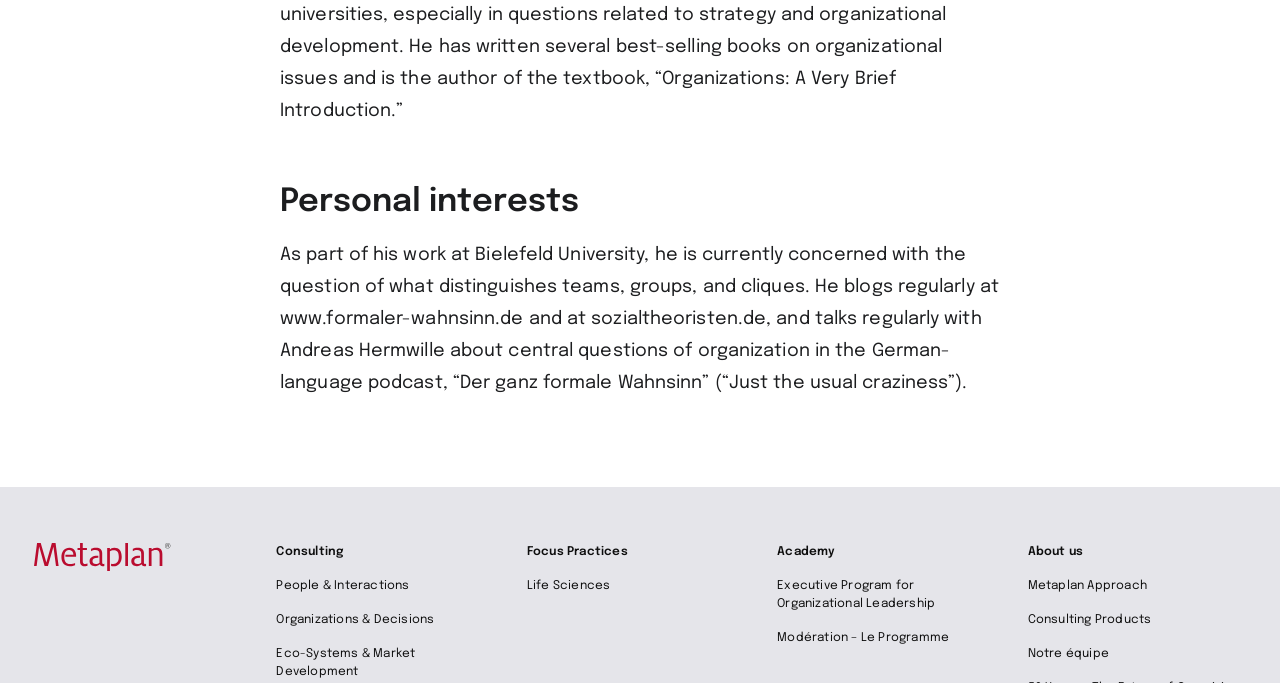Locate the bounding box coordinates of the UI element described by: "Academy". Provide the coordinates as four float numbers between 0 and 1, formatted as [left, top, right, bottom].

[0.607, 0.799, 0.653, 0.817]